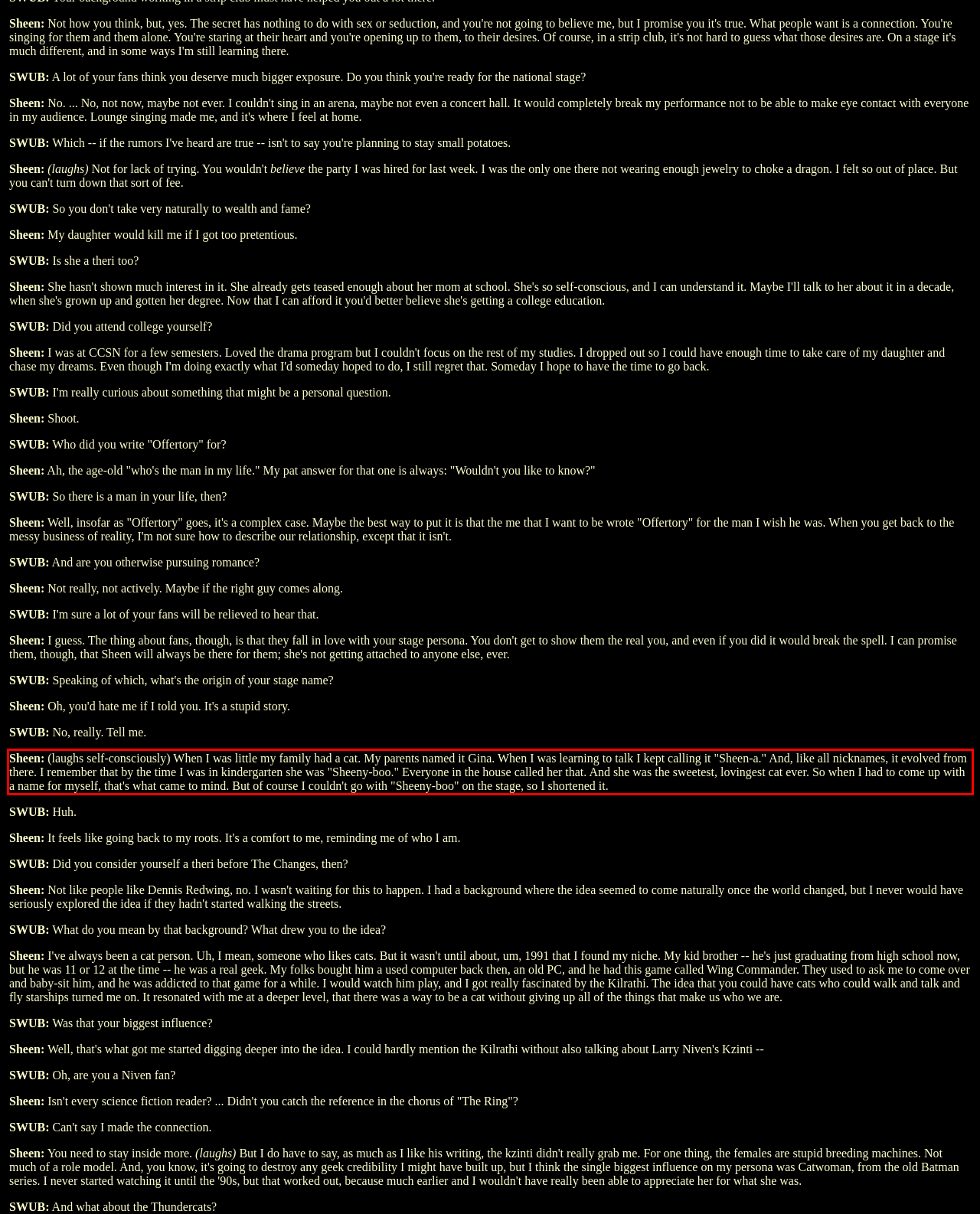You have a screenshot of a webpage with a red bounding box. Use OCR to generate the text contained within this red rectangle.

Sheen: (laughs self-consciously) When I was little my family had a cat. My parents named it Gina. When I was learning to talk I kept calling it "Sheen-a." And, like all nicknames, it evolved from there. I remember that by the time I was in kindergarten she was "Sheeny-boo." Everyone in the house called her that. And she was the sweetest, lovingest cat ever. So when I had to come up with a name for myself, that's what came to mind. But of course I couldn't go with "Sheeny-boo" on the stage, so I shortened it.